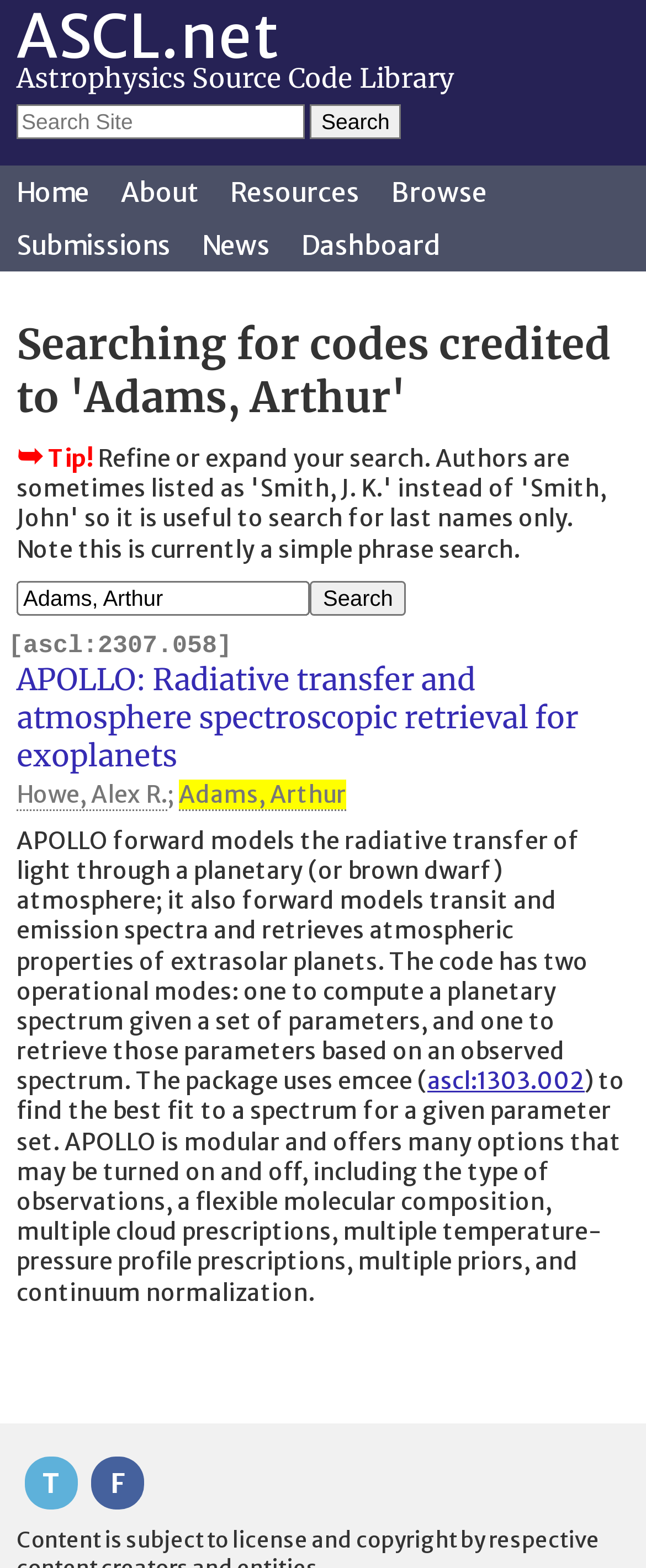How many links are present in the navigation menu?
Please provide a single word or phrase based on the screenshot.

7